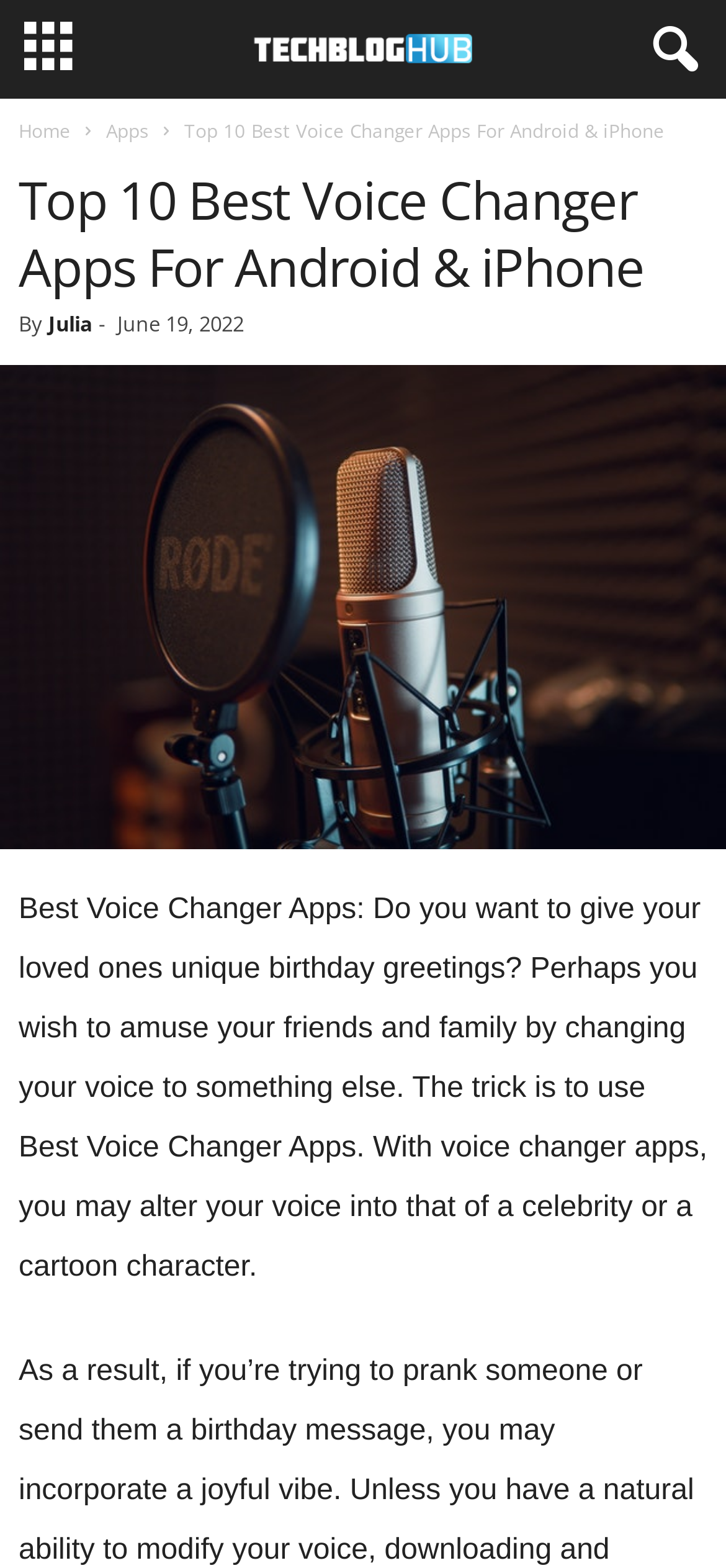Generate a comprehensive description of the webpage.

The webpage is about the top 10 best voice changer apps for Android and iPhone. At the top left corner, there is a small icon represented by '\ue80d'. Below it, there is a navigation menu with three links: "Home", "Apps", and the title of the webpage "Top 10 Best Voice Changer Apps For Android & iPhone". 

On the top right corner, there is a button represented by '\ue80a'. 

The main content of the webpage is divided into sections. The first section is a header with the title "Top 10 Best Voice Changer Apps For Android & iPhone" and information about the author "Julia" and the date "June 19, 2022". 

Below the header, there is a large link "Best Voice Changer Apps" that spans the entire width of the page, accompanied by an image. 

The main article starts below the link, which discusses the benefits of using voice changer apps, such as giving unique birthday greetings and amusing friends and family by changing one's voice into that of a celebrity or a cartoon character.